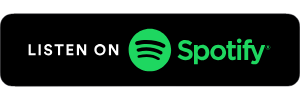What is the purpose of the graphic? From the image, respond with a single word or brief phrase.

Call to action